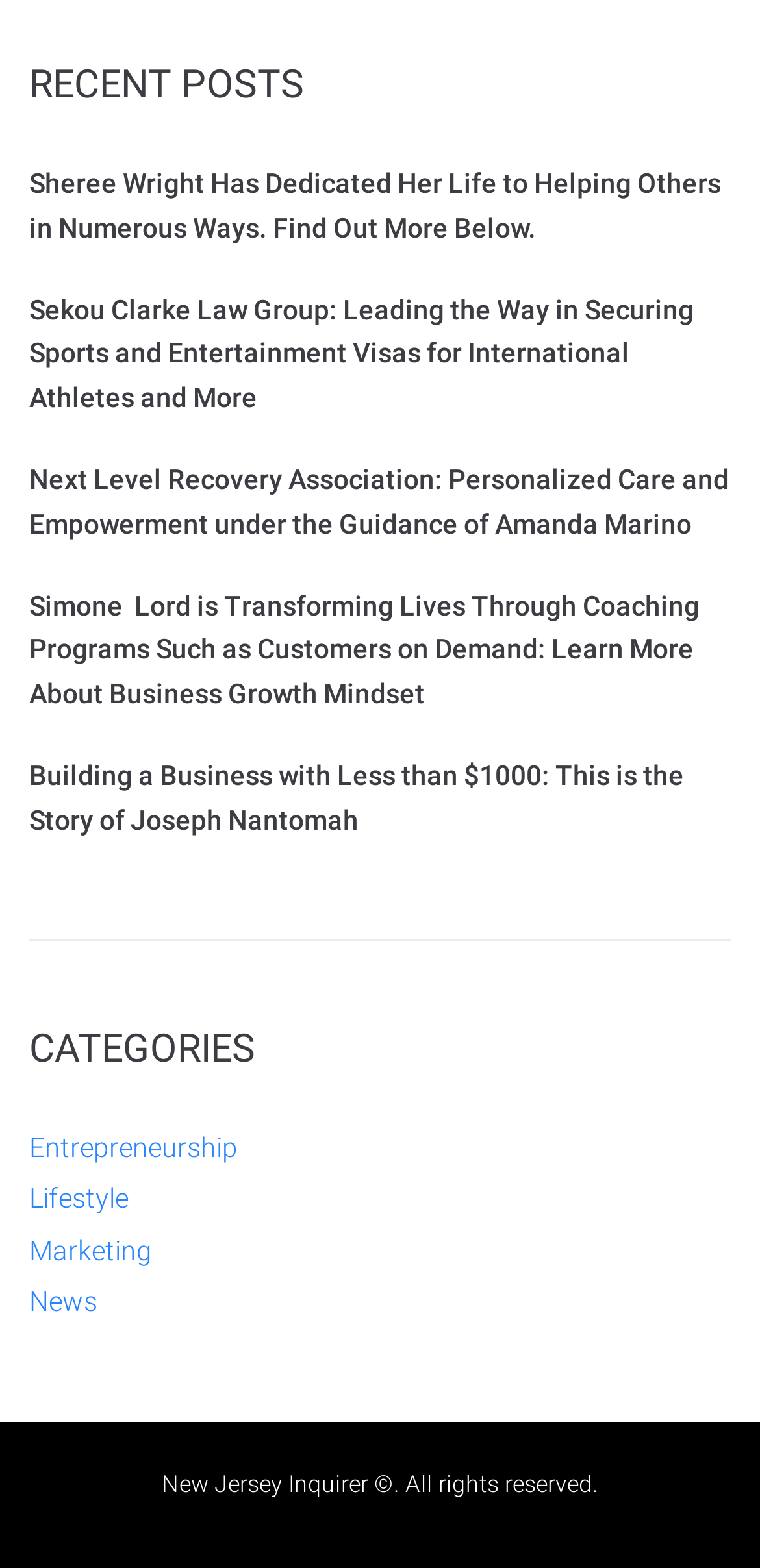Determine the bounding box for the described UI element: "Marketing".

[0.038, 0.787, 0.2, 0.807]